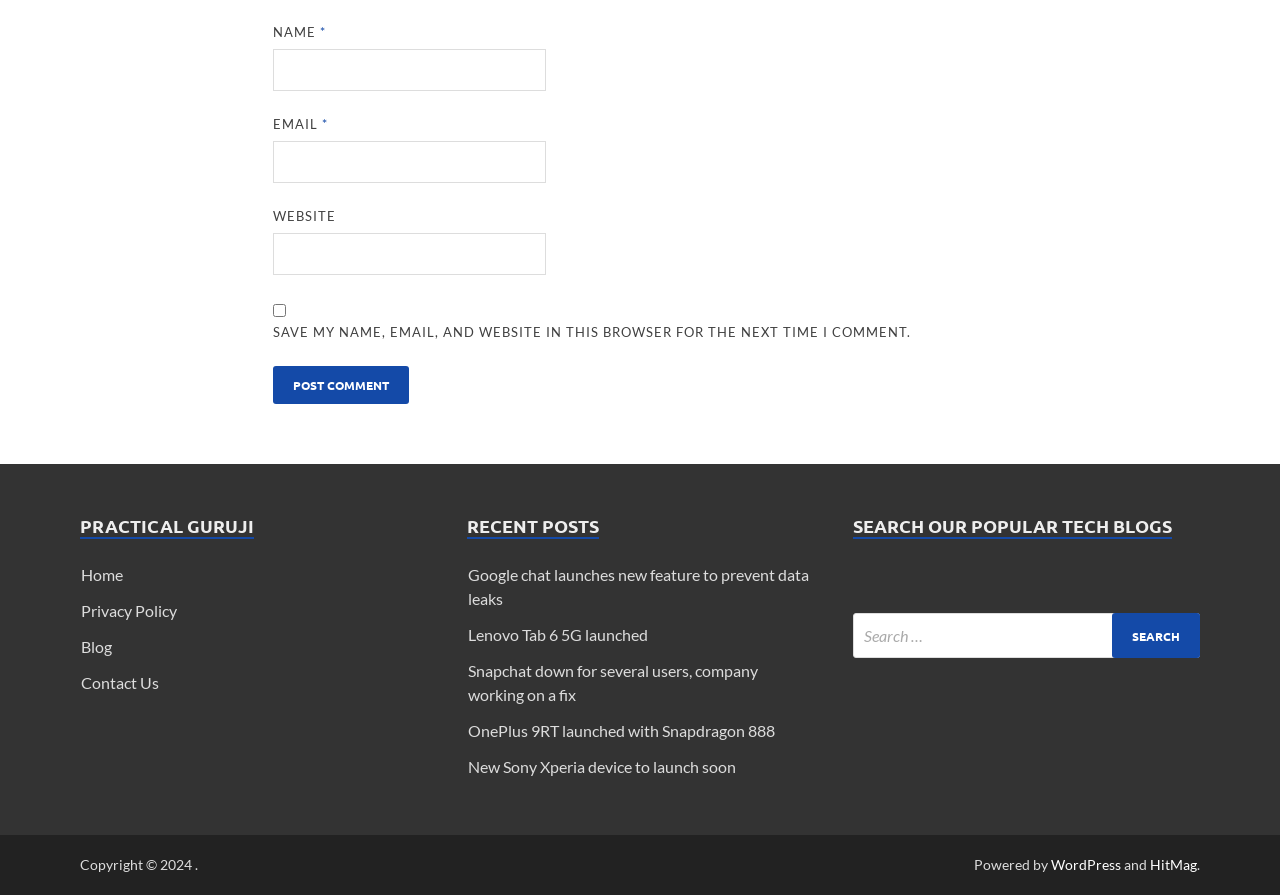What is the function of the checkbox?
Utilize the information in the image to give a detailed answer to the question.

The checkbox is labeled 'SAVE MY NAME, EMAIL, AND WEBSITE IN THIS BROWSER FOR THE NEXT TIME I COMMENT.' This suggests that checking the box will save the entered comment information for future use.